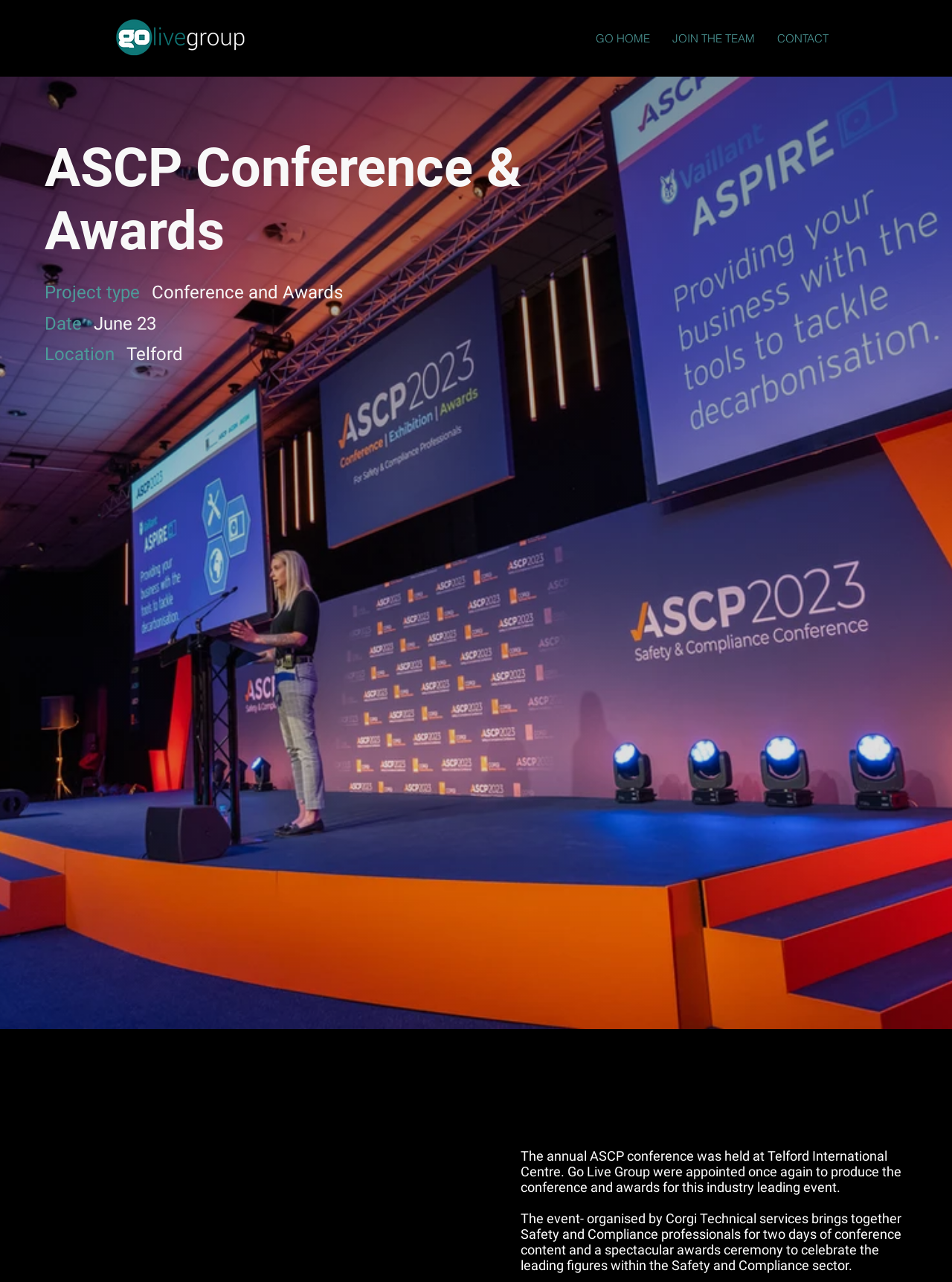What is the name of the company that produced the conference and awards?
Respond to the question with a single word or phrase according to the image.

Go Live Group